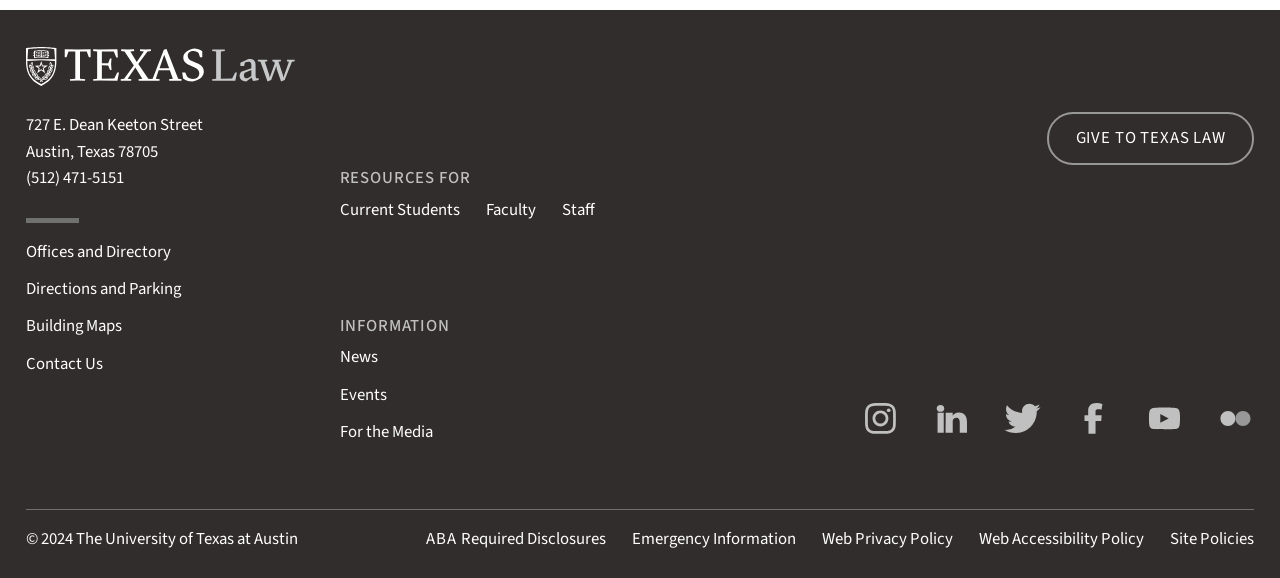What is the phone number of Texas Law?
Please ensure your answer is as detailed and informative as possible.

I found the phone number by looking at the static text elements under the 'Visit Us' heading, which provides the phone number in the format of area code and local number.